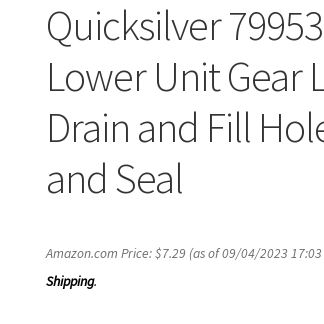Describe in detail everything you see in the image.

The image showcases the product titled "Quicksilver 79953Q04 Lower Unit Gear Lube Drain and Fill Hole Screw and Seal." This essential component is designed for use with 3/8 – 16 drain and fill hole screws on various MerCruiser stern drives and Mercury and Mariner outboards, excluding the Verado series. The price is listed at $7.29, as of September 4, 2023, with further details indicating that free shipping is available. This product is vital for preventing gear lube leaks and water intrusion, ensuring the proper function of marine gear cases.